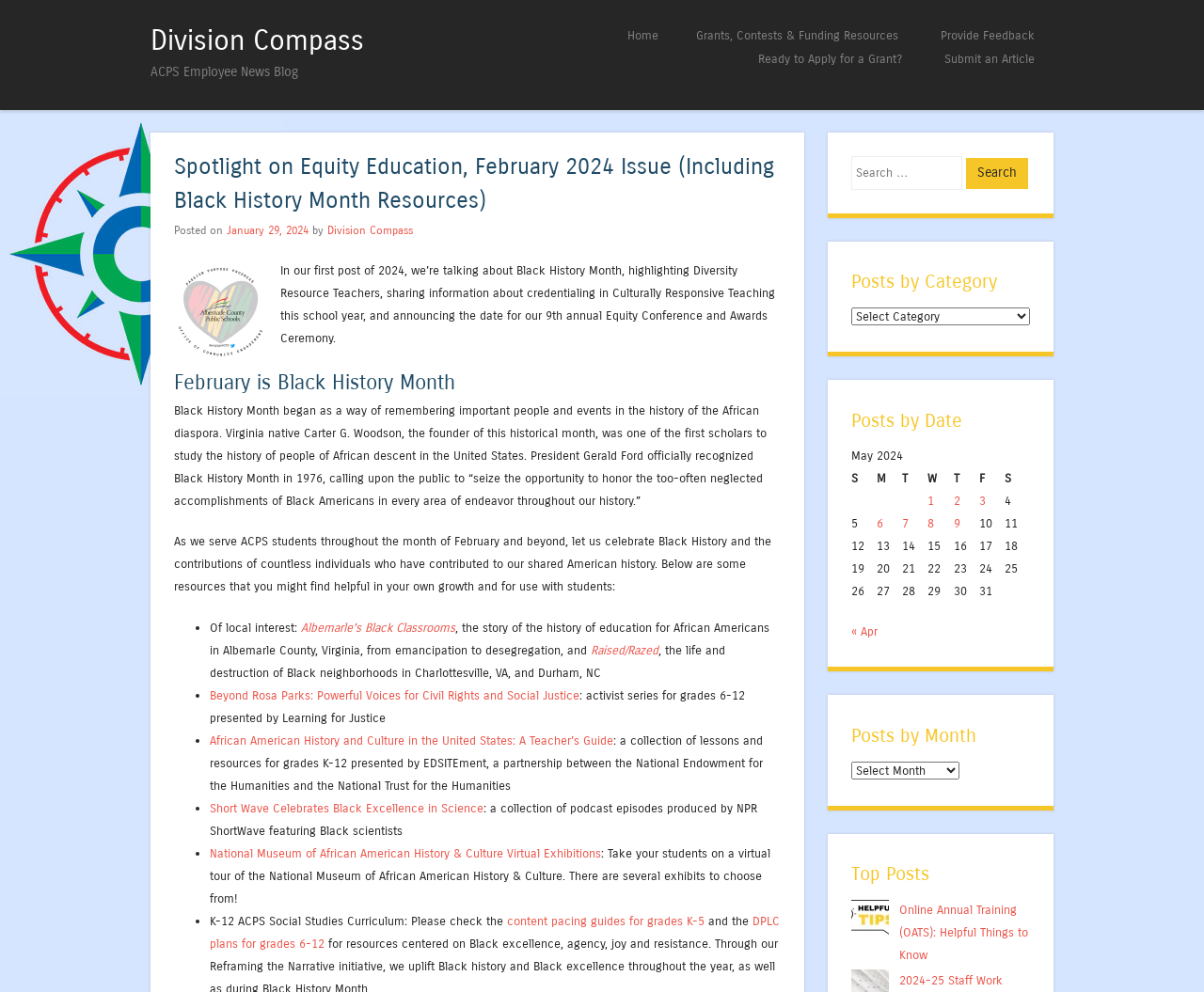Please mark the bounding box coordinates of the area that should be clicked to carry out the instruction: "Read the article about Black History Month".

[0.145, 0.371, 0.648, 0.4]